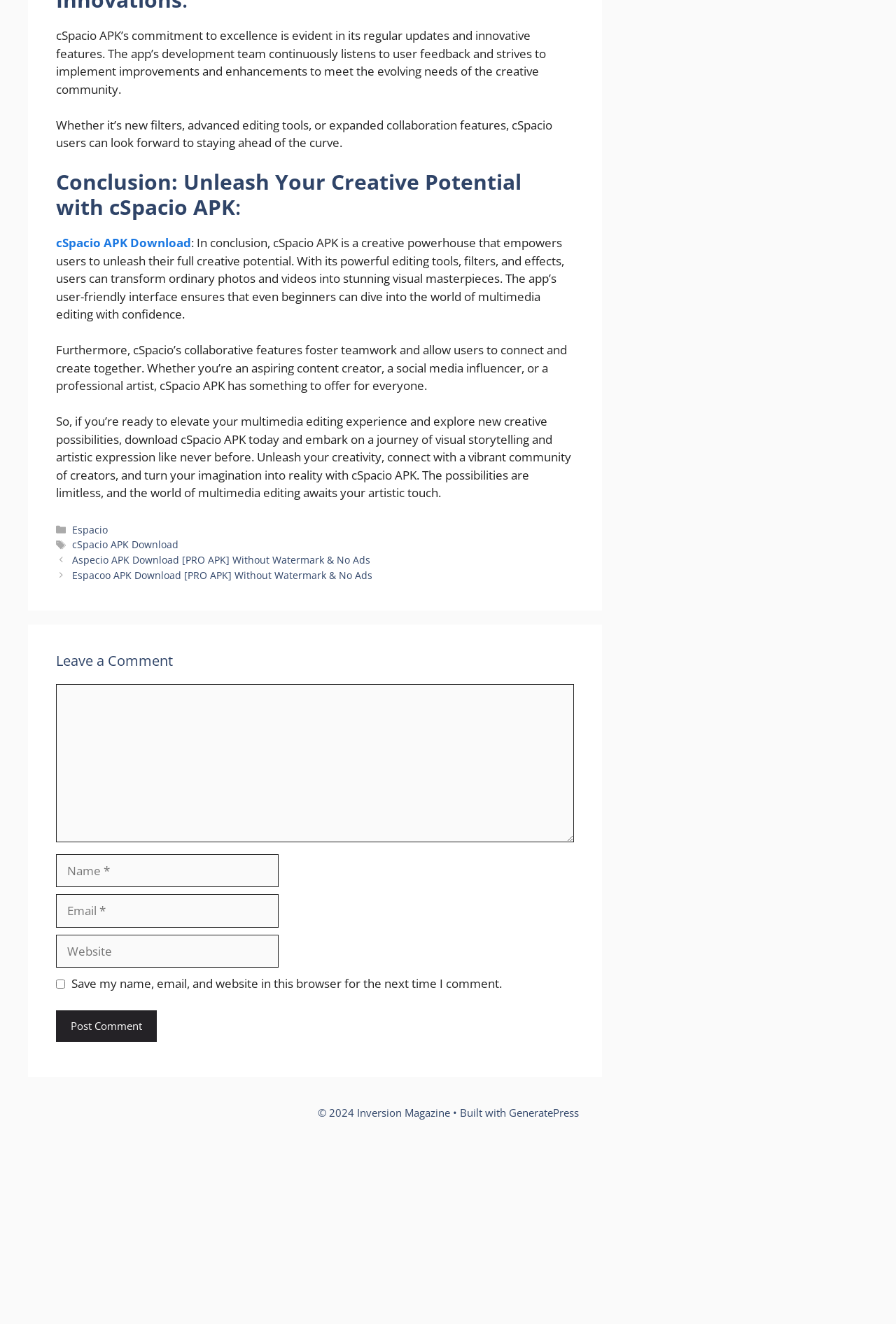What is the name of the magazine that owns this webpage?
Analyze the image and deliver a detailed answer to the question.

The footer of the webpage contains a copyright notice that mentions 'Inversion Magazine', indicating that this webpage is owned by Inversion Magazine.